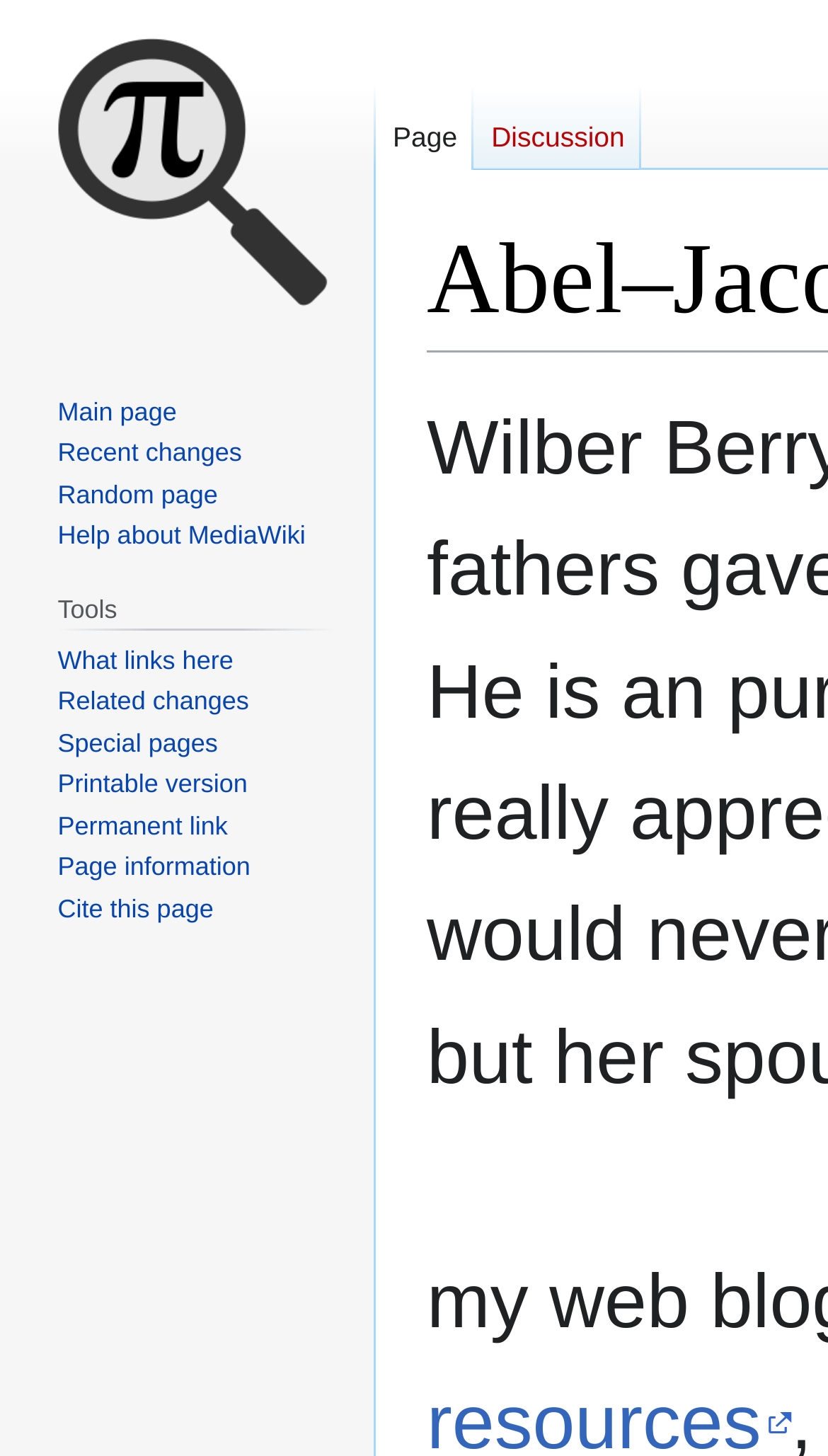Please provide a one-word or phrase answer to the question: 
How many links are there under 'Tools'?

8